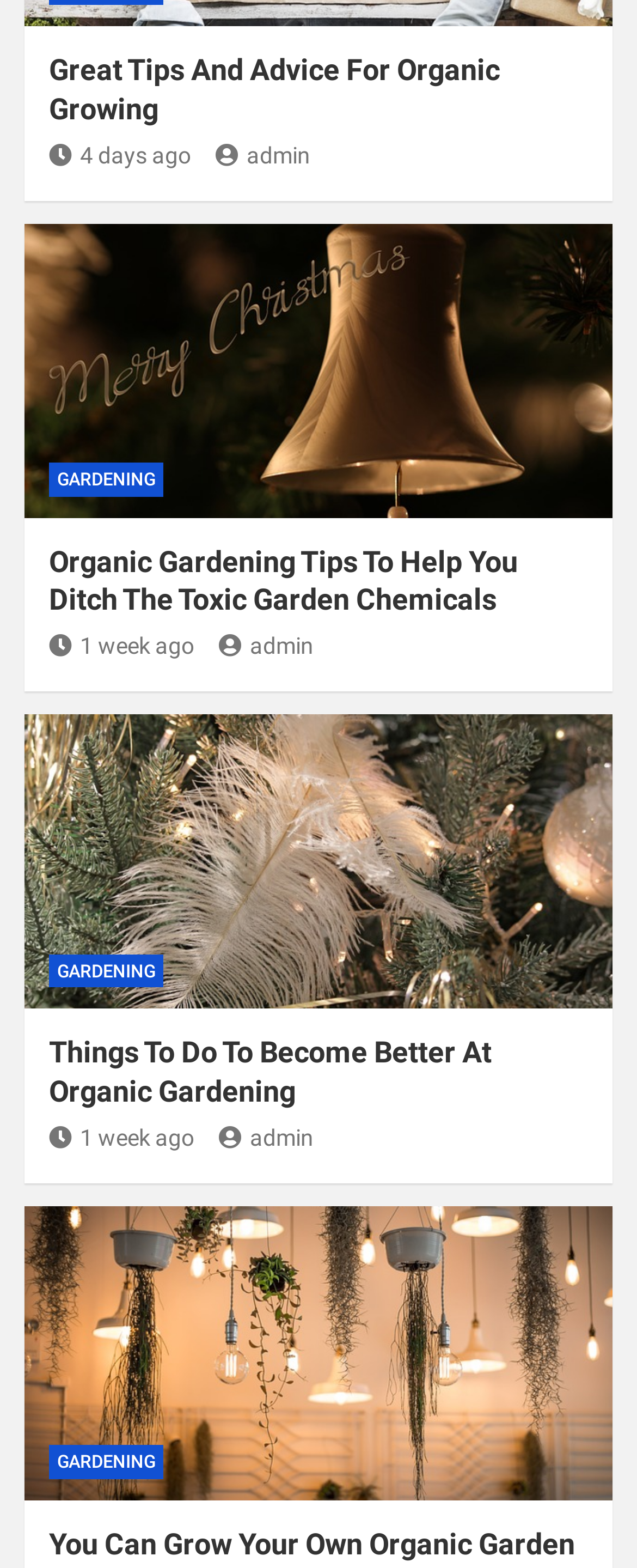Could you provide the bounding box coordinates for the portion of the screen to click to complete this instruction: "read the article 'Organic Gardening Tips To Help You Ditch The Toxic Garden Chemicals'"?

[0.077, 0.347, 0.813, 0.393]